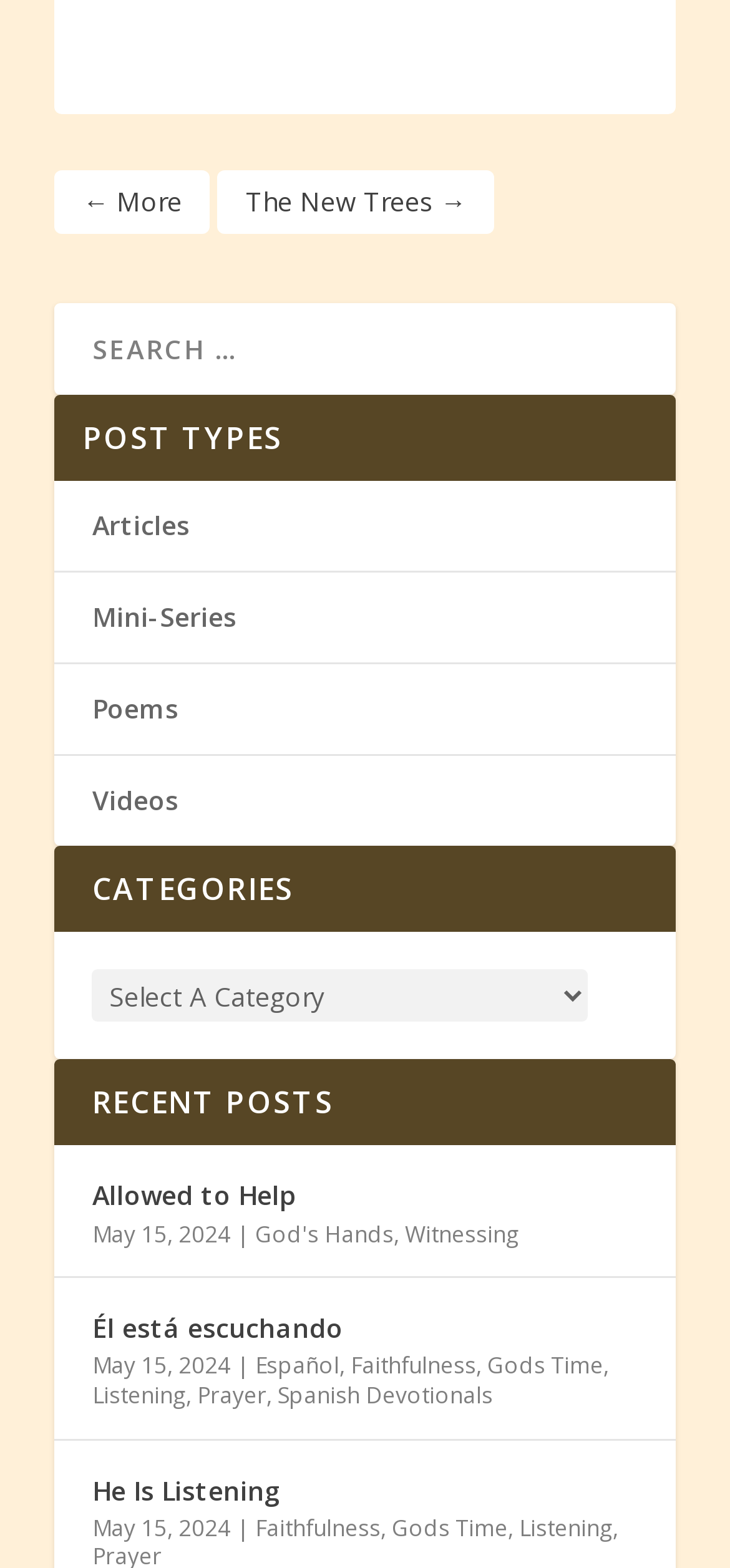What is the date of the post 'He Is Listening'?
Give a thorough and detailed response to the question.

I found the post 'He Is Listening' and looked for the date associated with it, which is 'May 15, 2024'.